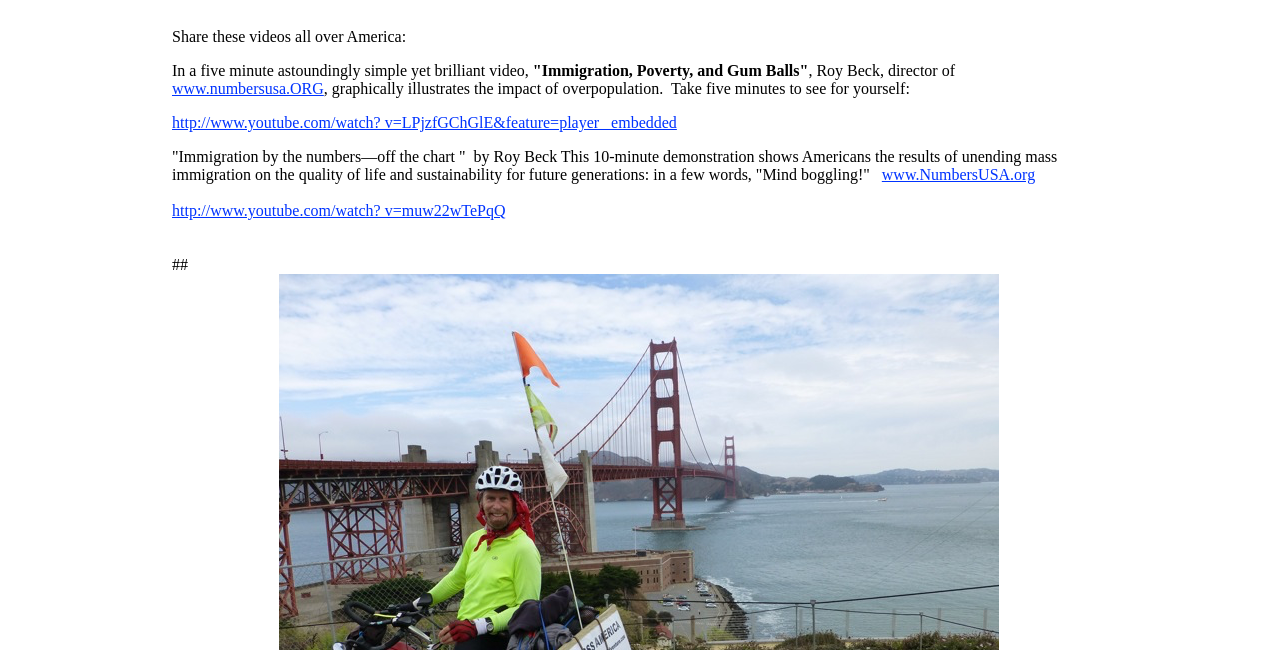Based on the visual content of the image, answer the question thoroughly: What is the topic of the first video?

The first video is described in the text as 'Immigration, Poverty, and Gum Balls' by Roy Beck, which graphically illustrates the impact of overpopulation.